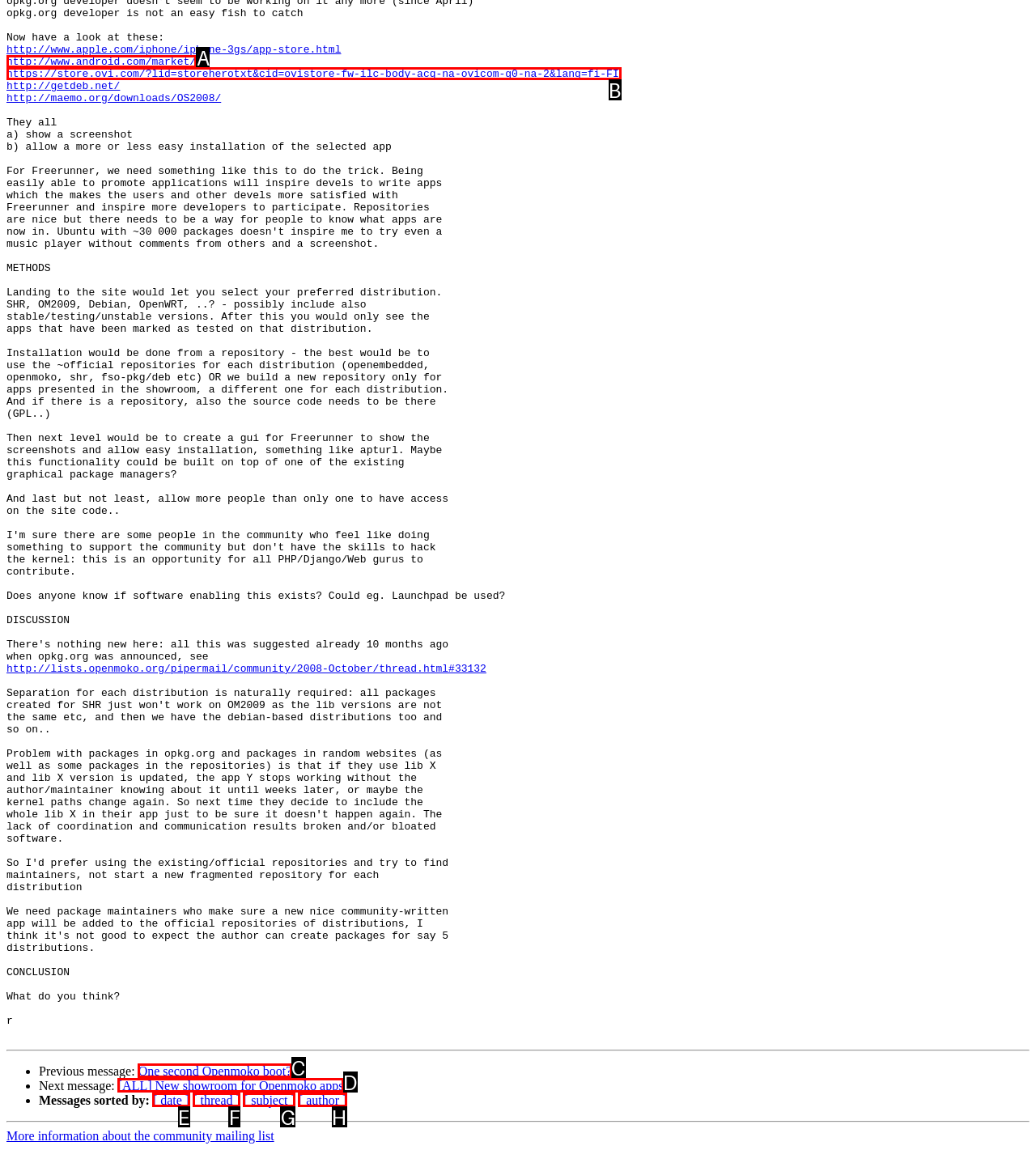Identify the option that corresponds to the description: http://www.android.com/market/. Provide only the letter of the option directly.

A